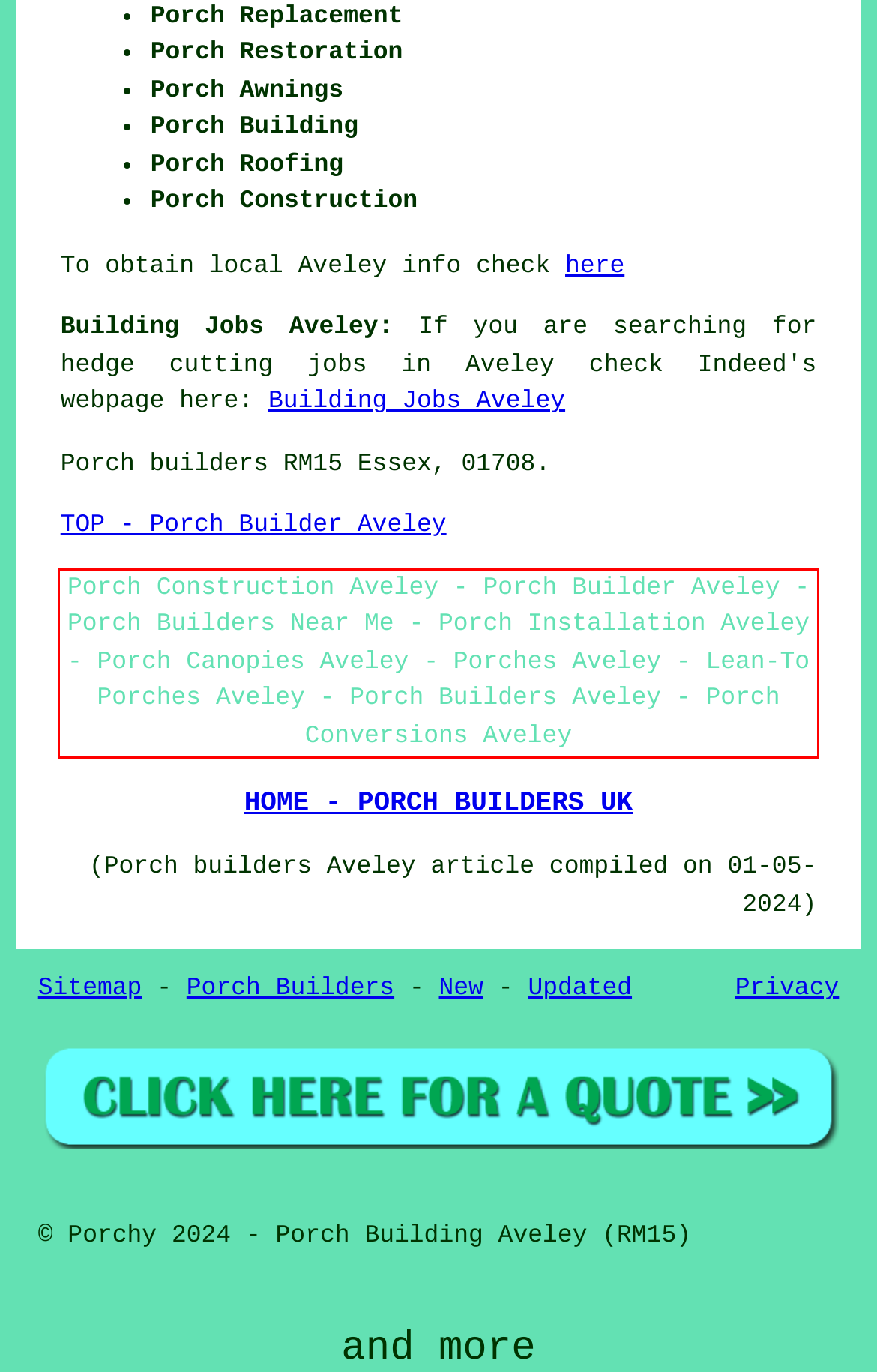With the given screenshot of a webpage, locate the red rectangle bounding box and extract the text content using OCR.

Porch Construction Aveley - Porch Builder Aveley - Porch Builders Near Me - Porch Installation Aveley - Porch Canopies Aveley - Porches Aveley - Lean-To Porches Aveley - Porch Builders Aveley - Porch Conversions Aveley